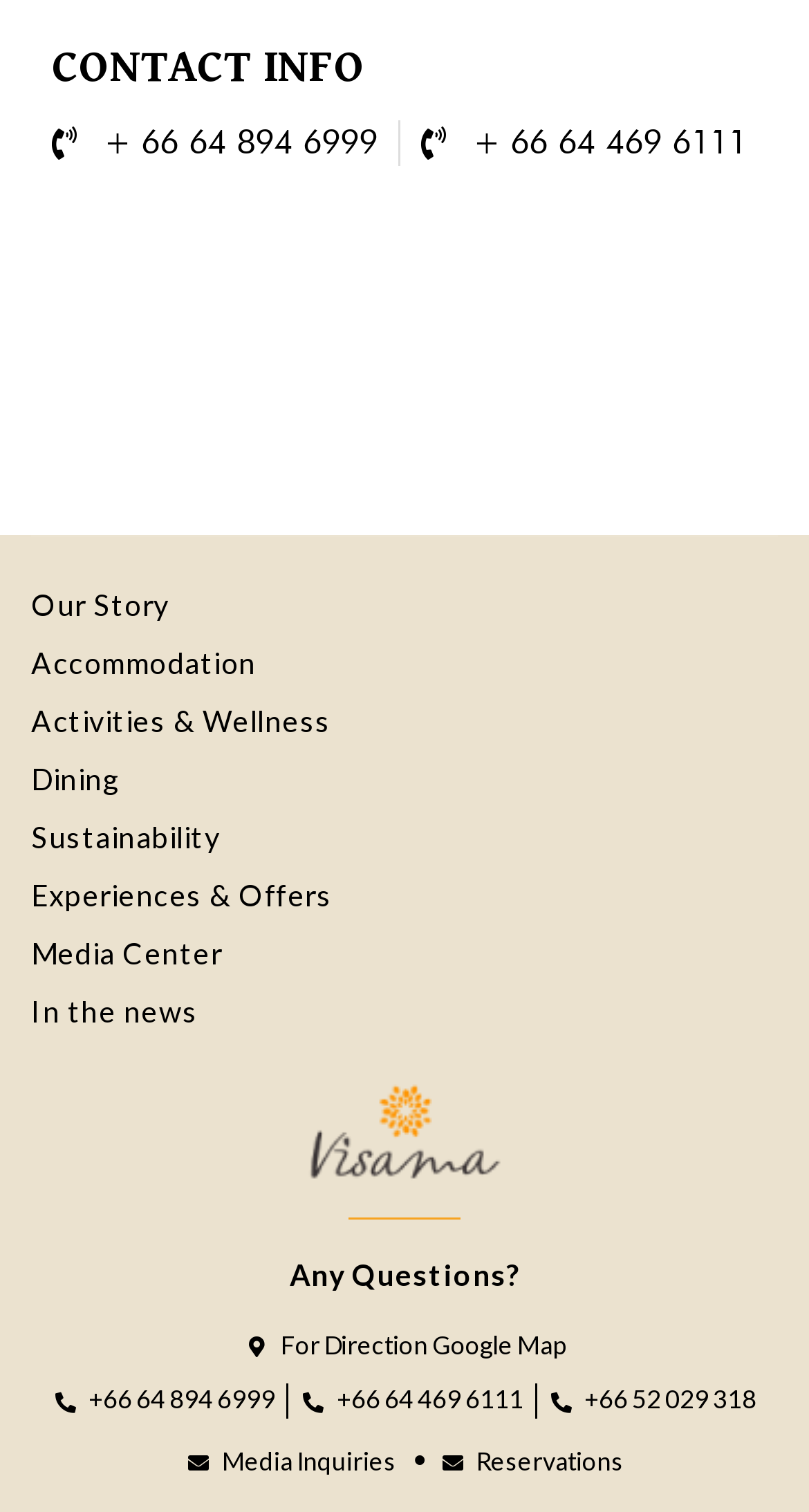Please analyze the image and provide a thorough answer to the question:
How many phone numbers are listed?

I counted the number of phone numbers listed on the webpage, which are '+ 66 64 894 6999', '+ 66 64 469 6111', and '+66 52 029 318'.